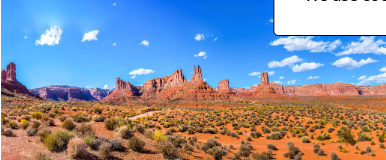Give an in-depth description of what is happening in the image.

The image showcases a breathtaking panoramic view of the striking landscapes of the USA, specifically highlighting the iconic red rock formations typical of the southwestern region. The expansive desert terrain is dotted with patches of vegetation, creating a vibrant contrast between the earthy tones of the landscape and the brilliant blue sky scattered with fluffy white clouds. This serene natural scene exemplifies the rugged beauty of American wilderness, inviting exploration and appreciation. It relates to the content about the Alaska brown bear, summarized as the largest land-dwelling carnivore, symbolizing the rich biodiversity that can be experienced in various regions across the USA, perfect for those keen on hunting or wildlife tourism.